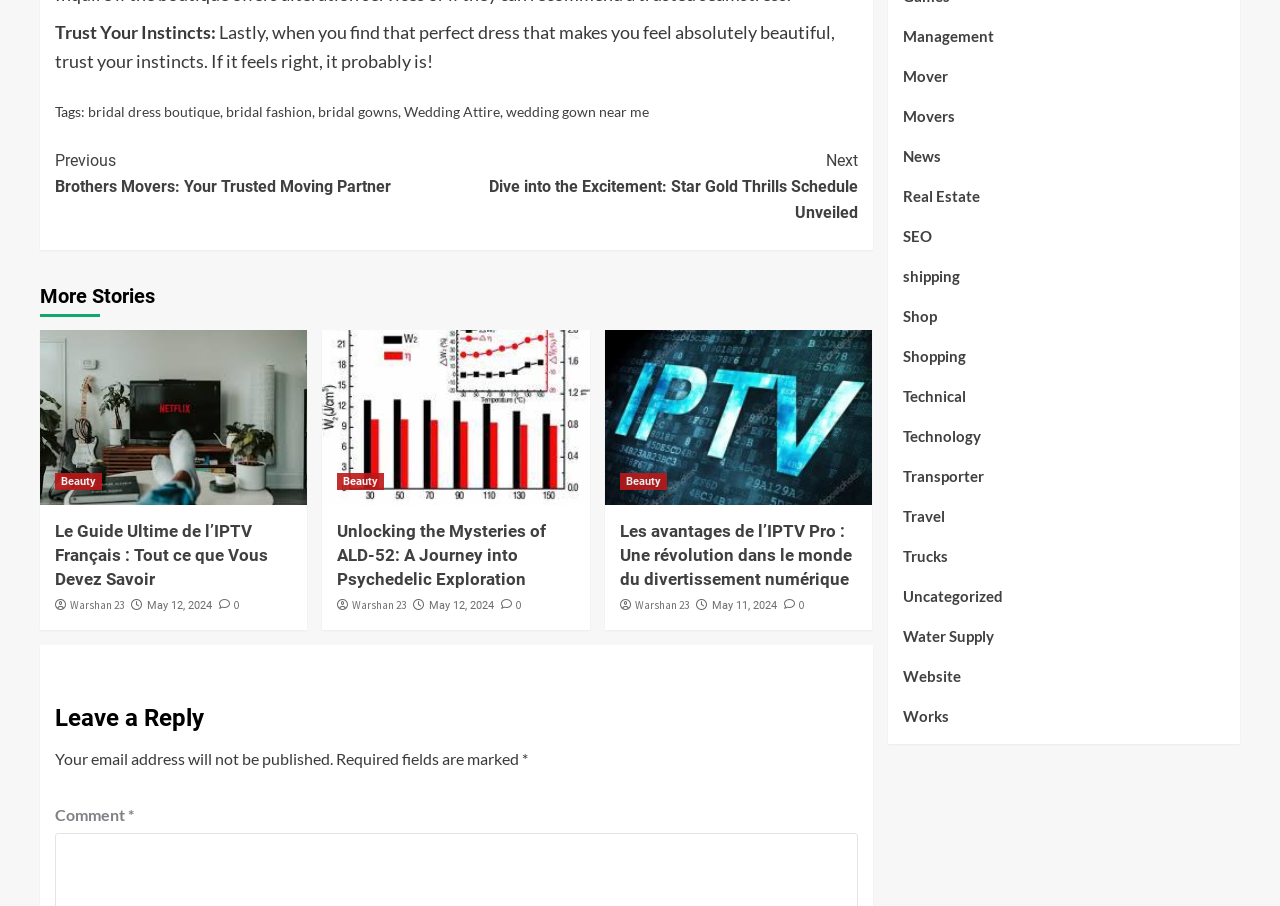Respond with a single word or phrase for the following question: 
What is the title of the second article in the 'More Stories' section?

Unlocking the Mysteries of ALD-52